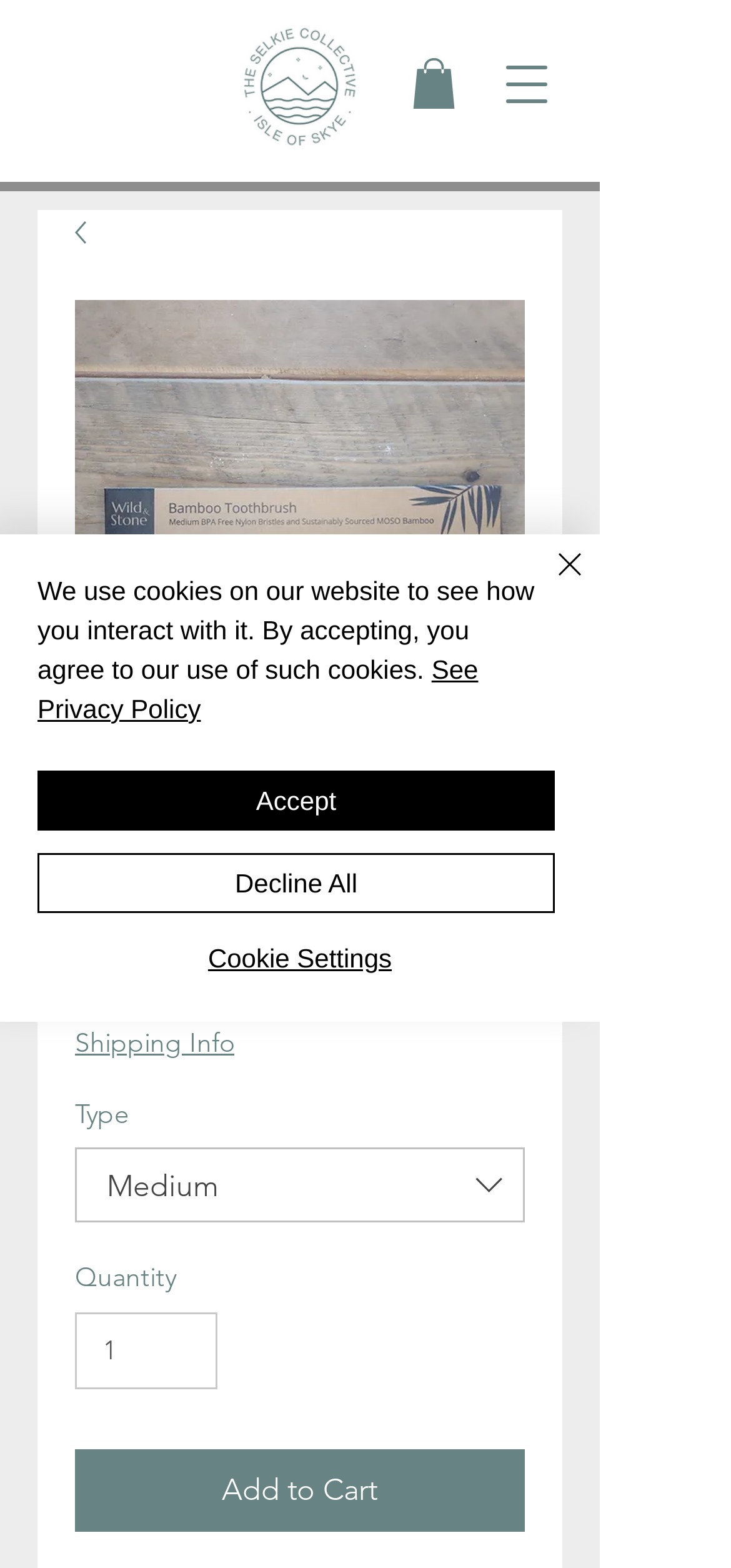Examine the image carefully and respond to the question with a detailed answer: 
What is the purpose of the 'Add to Cart' button?

I inferred the purpose of the 'Add to Cart' button by its text and location on the webpage, which suggests that it is used to add the product to the shopping cart.